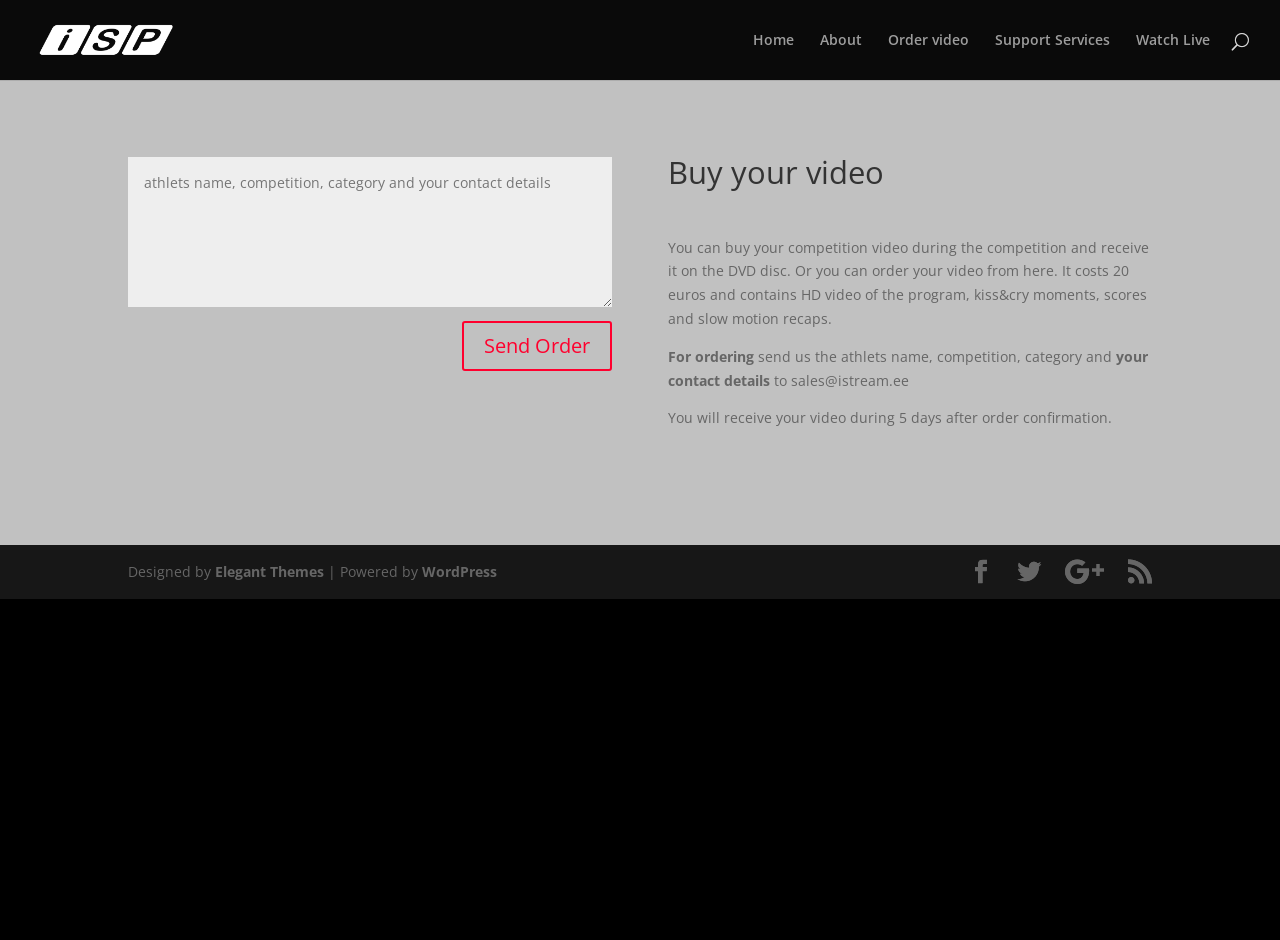Please determine the bounding box coordinates of the element's region to click for the following instruction: "Enter text in the order form".

[0.1, 0.167, 0.478, 0.326]